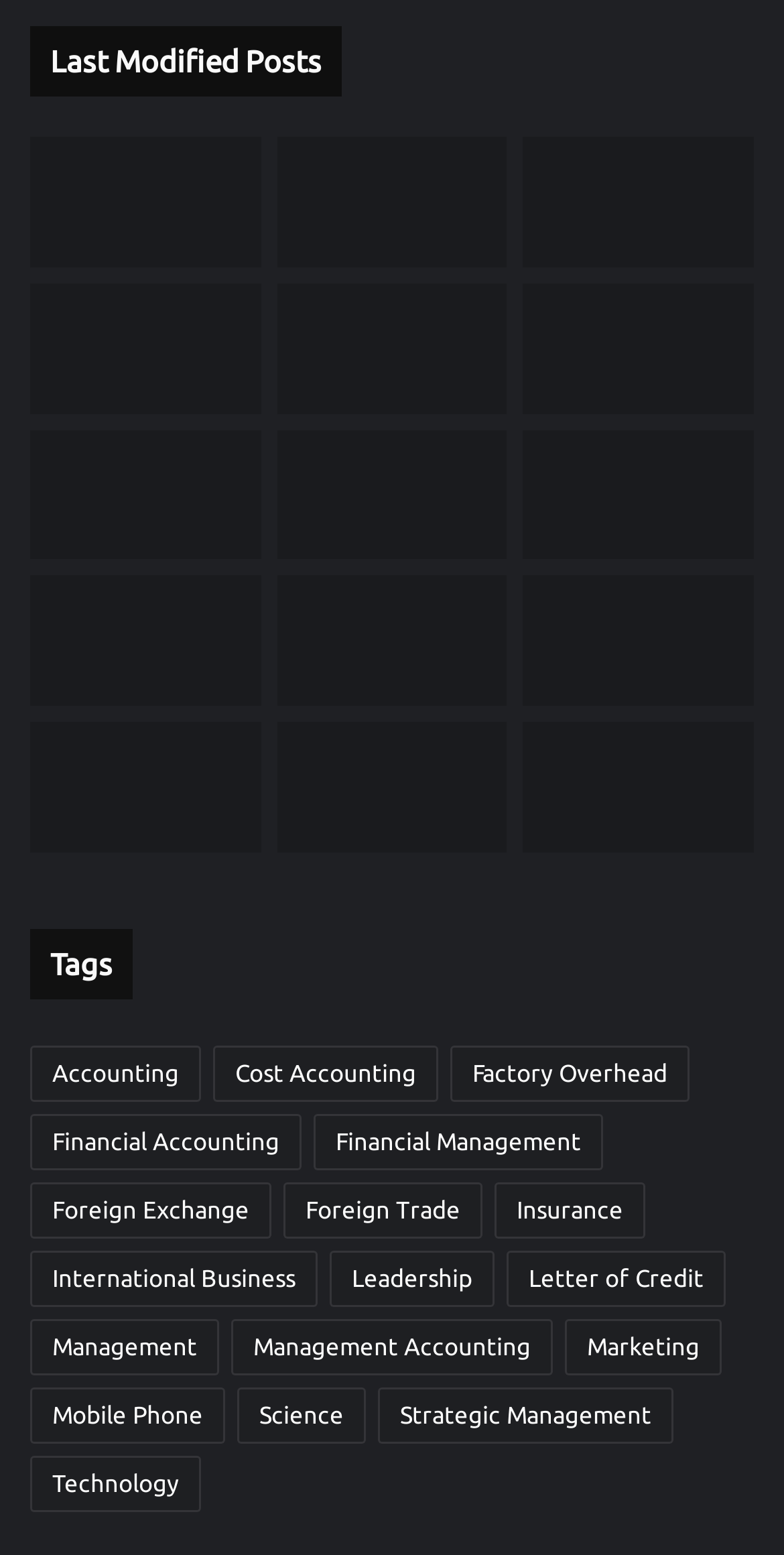Calculate the bounding box coordinates of the UI element given the description: "Technology".

[0.038, 0.936, 0.256, 0.972]